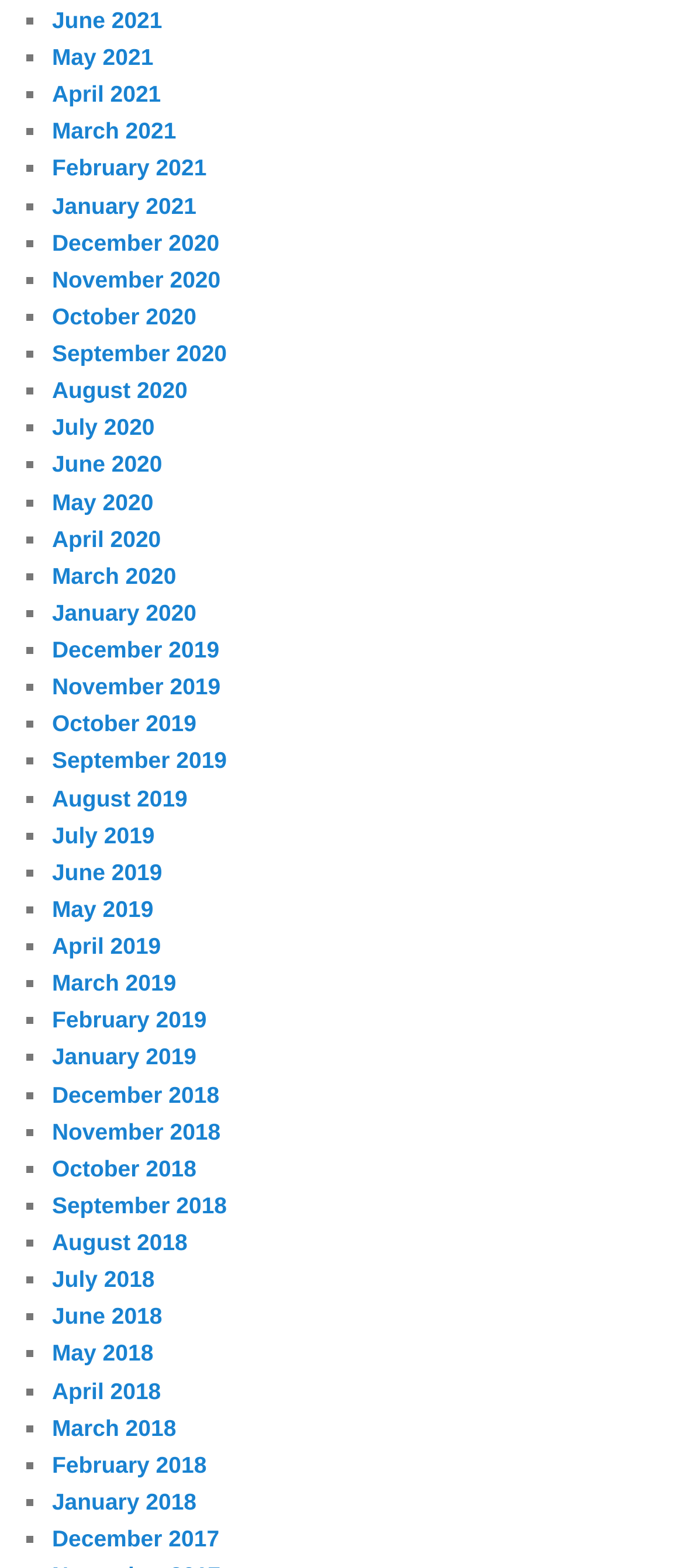Could you determine the bounding box coordinates of the clickable element to complete the instruction: "Browse May 2018"? Provide the coordinates as four float numbers between 0 and 1, i.e., [left, top, right, bottom].

[0.076, 0.855, 0.224, 0.872]